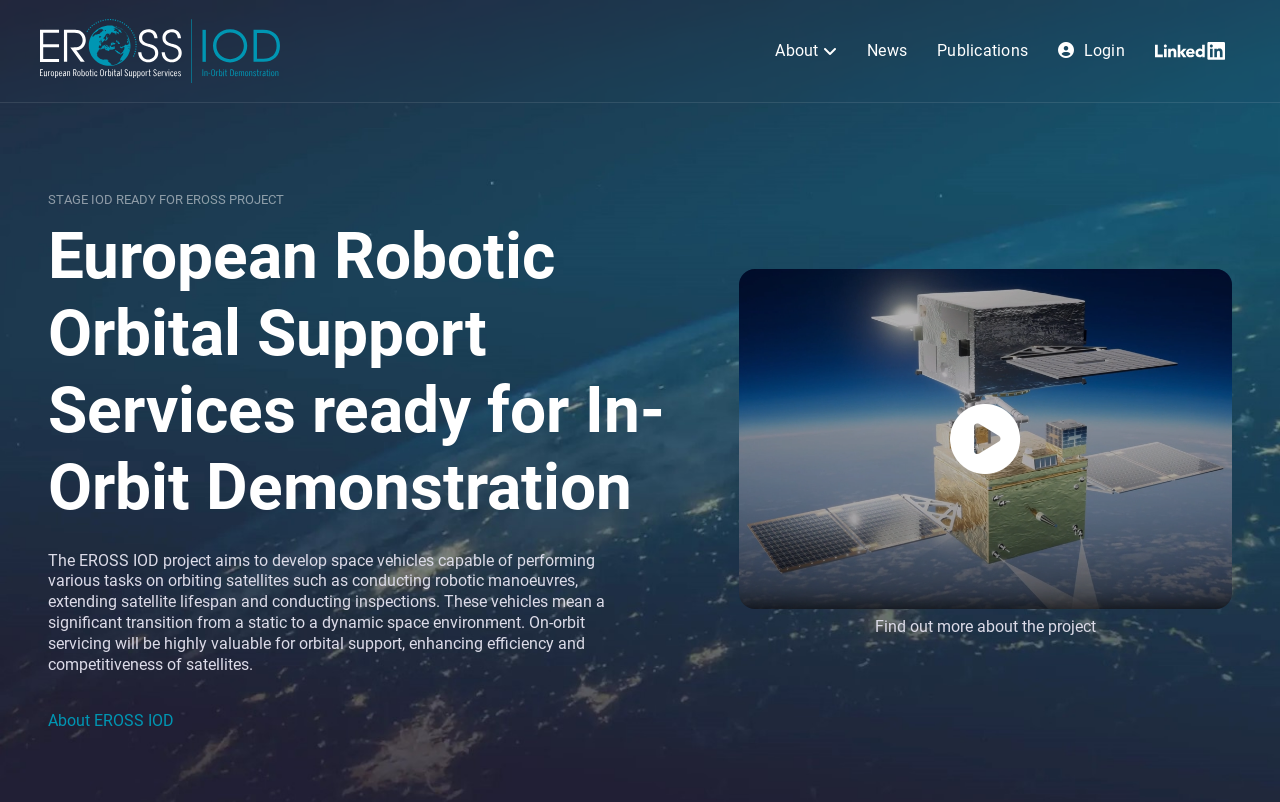Could you please study the image and provide a detailed answer to the question:
What is the benefit of on-orbit servicing?

I determined the answer by reading the StaticText element with the text '...on-orbit servicing will be highly valuable for orbital support, enhancing efficiency and competitiveness of satellites.'. This text explains the benefit of on-orbit servicing.